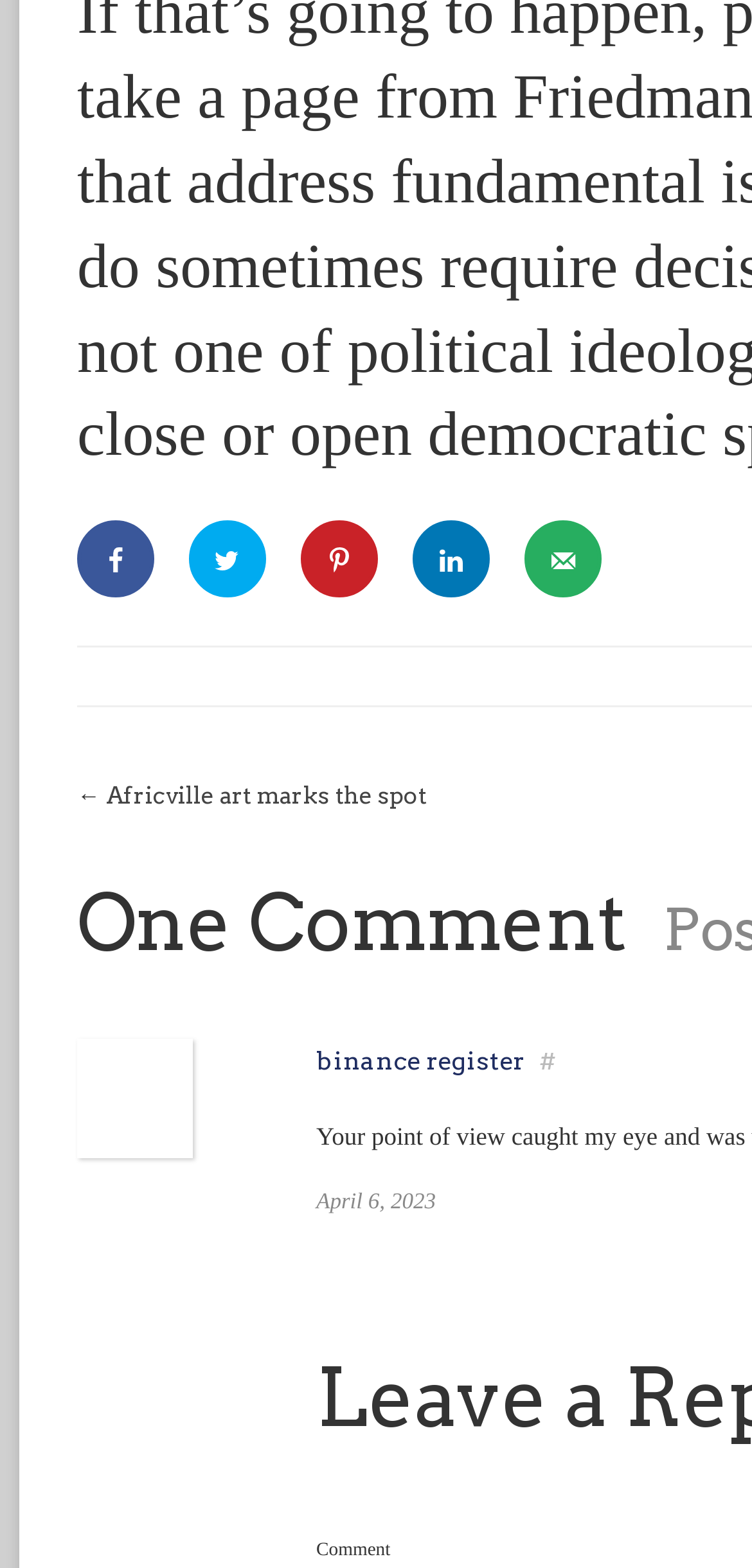How many comments are there on the webpage?
Offer a detailed and full explanation in response to the question.

The webpage contains a static text element that says 'One Comment', indicating that there is only one comment on the webpage.